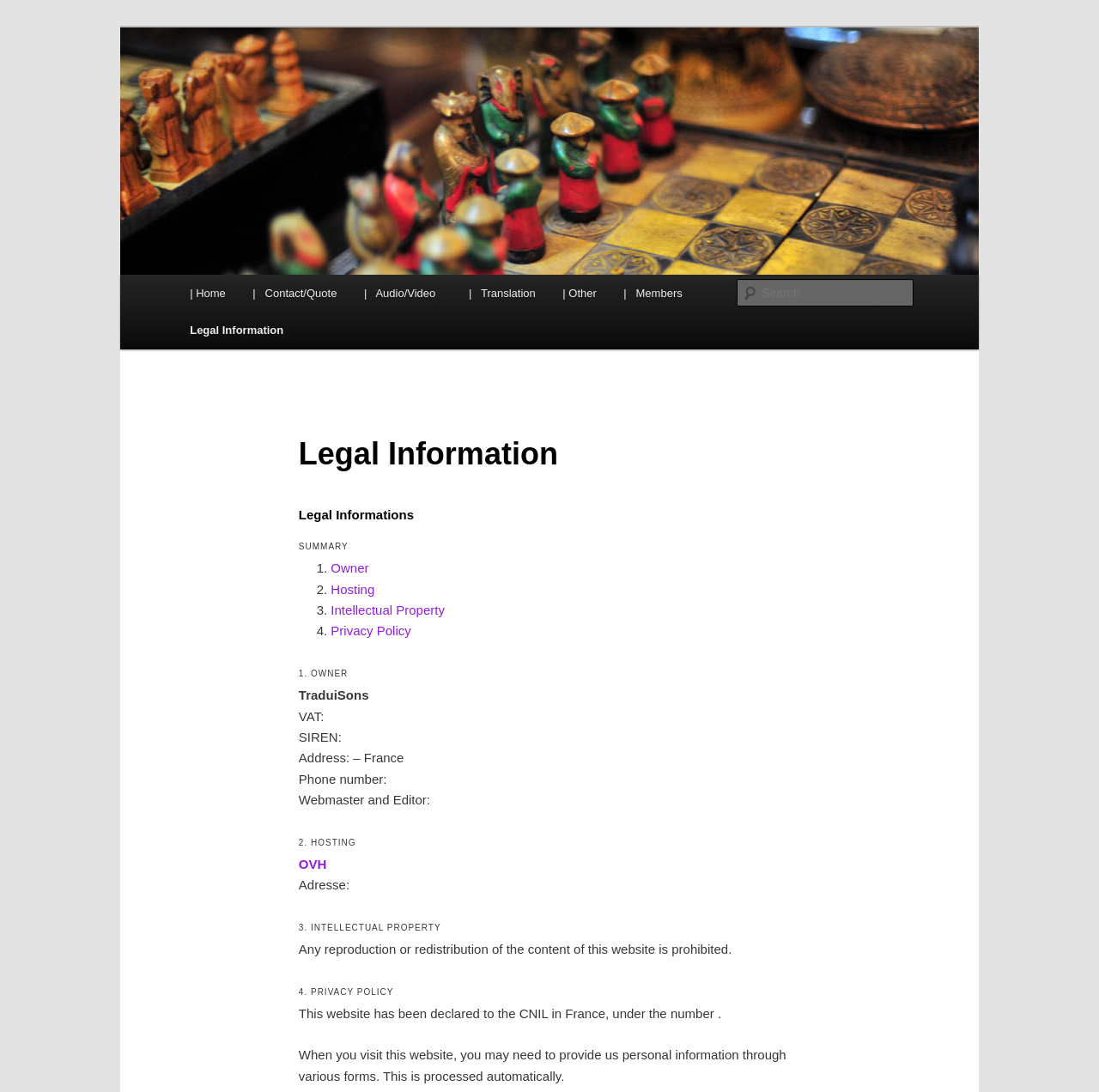Provide the bounding box coordinates of the HTML element this sentence describes: "Owner". The bounding box coordinates consist of four float numbers between 0 and 1, i.e., [left, top, right, bottom].

[0.301, 0.514, 0.336, 0.527]